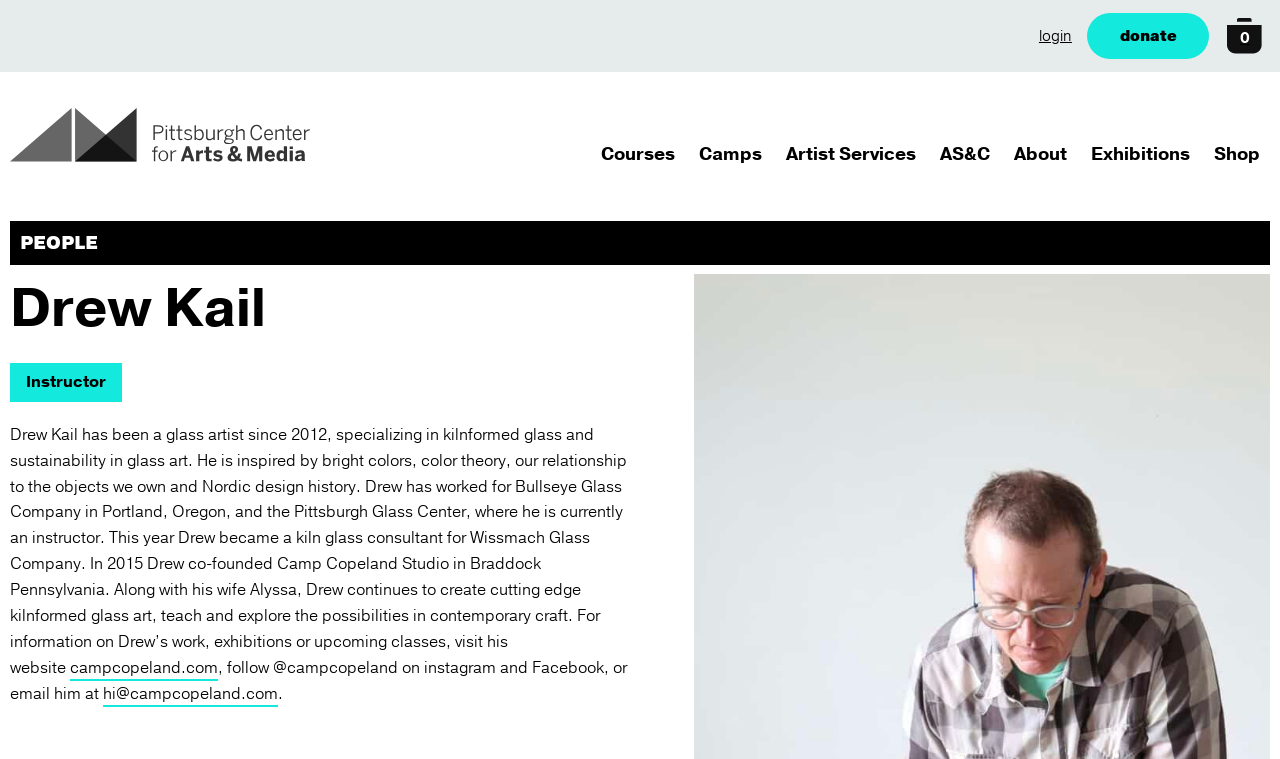Provide the bounding box coordinates for the UI element that is described by this text: "hi@campcopeland.com". The coordinates should be in the form of four float numbers between 0 and 1: [left, top, right, bottom].

[0.08, 0.9, 0.217, 0.931]